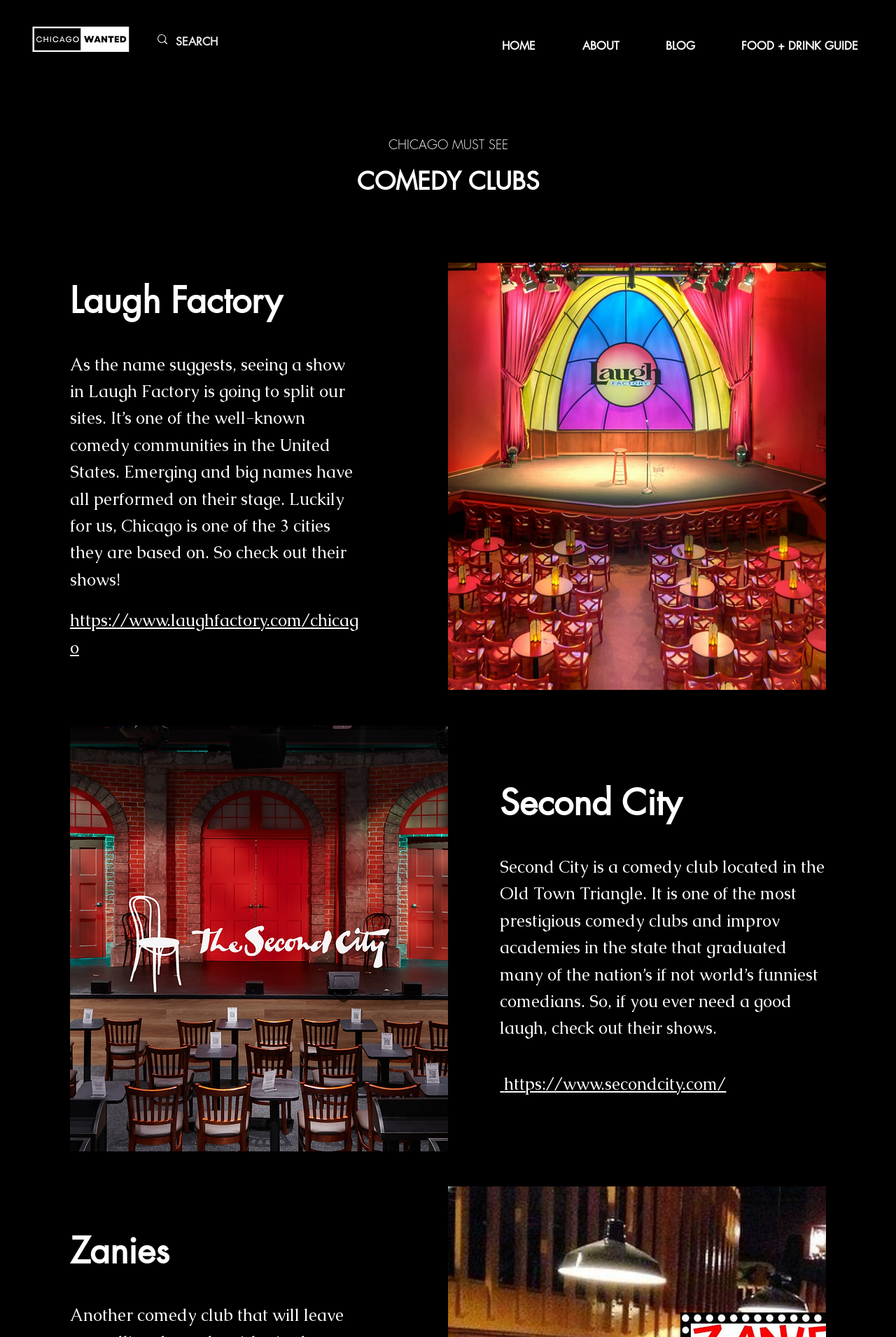What is the name of the comedy club mentioned first?
Could you give a comprehensive explanation in response to this question?

The first comedy club mentioned on the webpage is Laugh Factory, which is indicated by the heading 'Laugh Factory' and the description that follows.